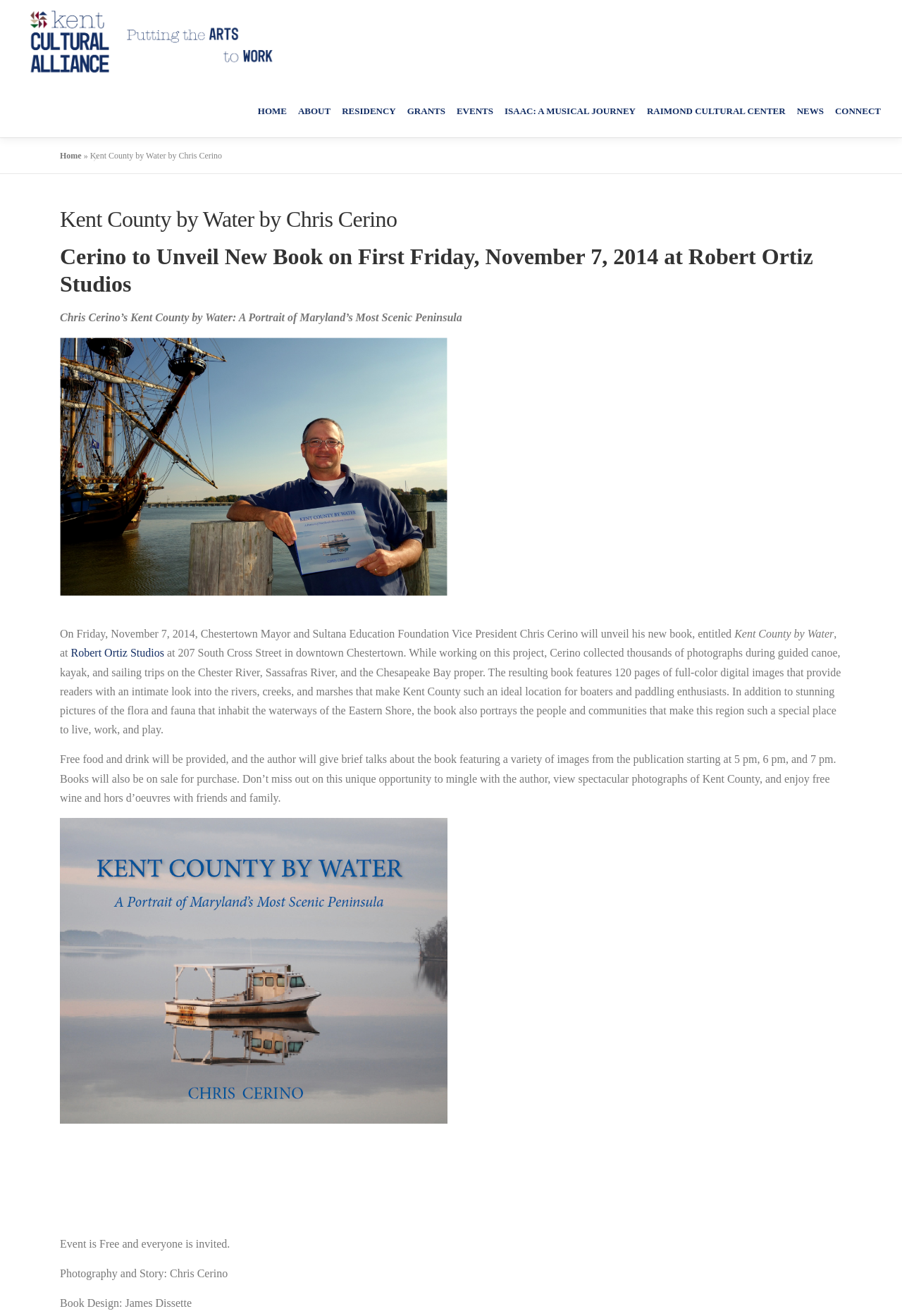Find and provide the bounding box coordinates for the UI element described here: "A&E ArtWalks". The coordinates should be given as four float numbers between 0 and 1: [left, top, right, bottom].

[0.501, 0.15, 0.903, 0.173]